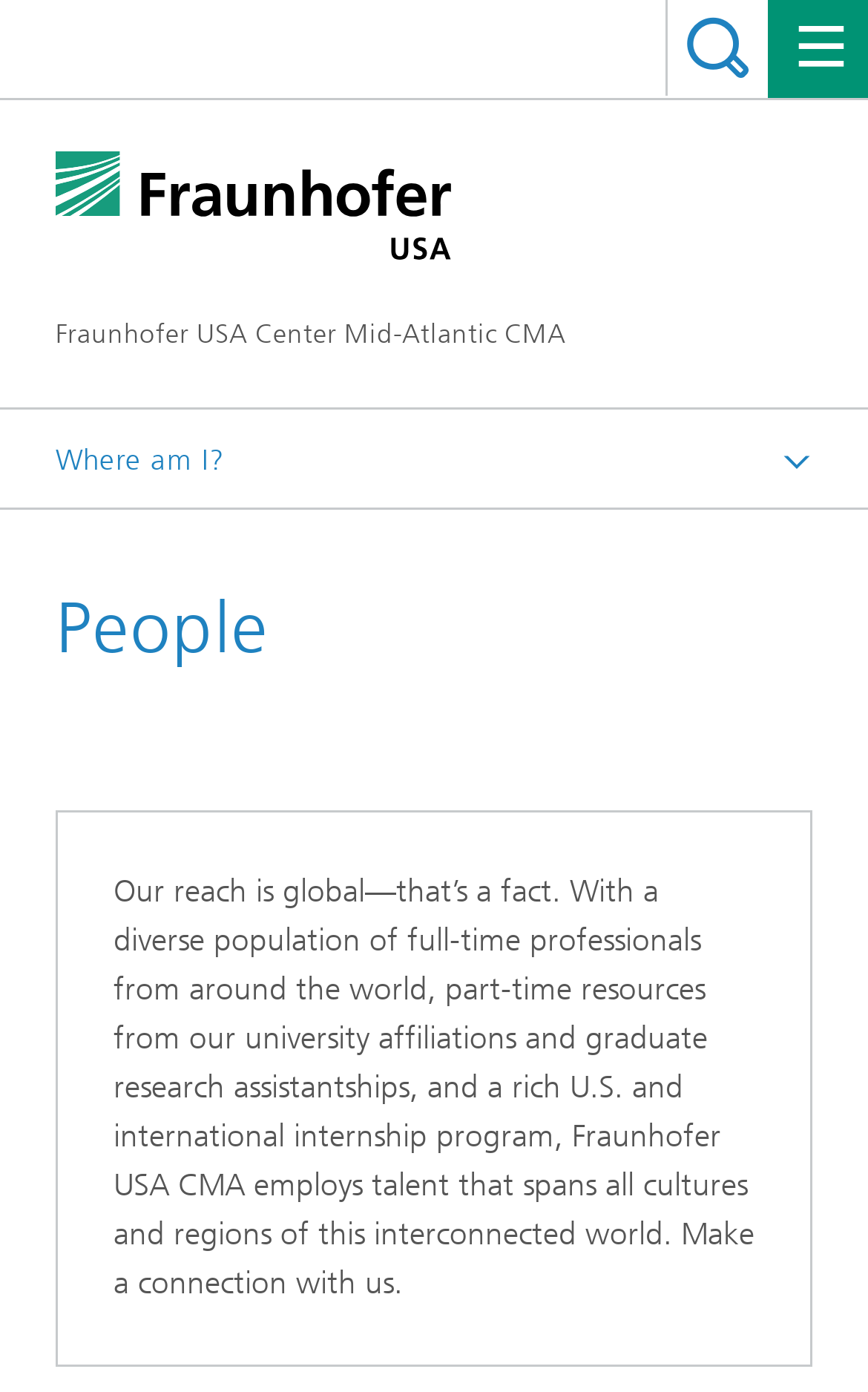Respond to the question below with a single word or phrase:
How many links are there in the top section?

2